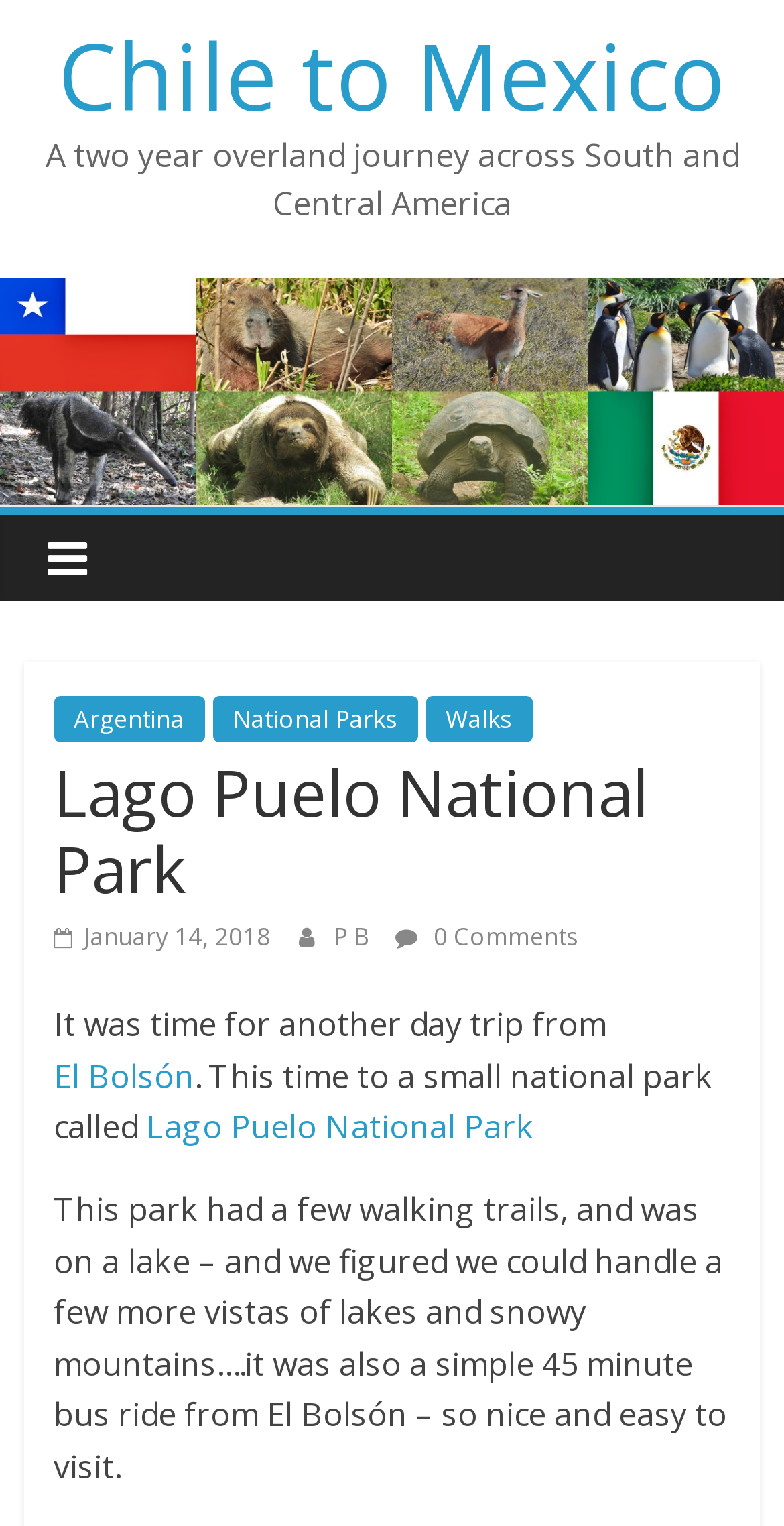Extract the bounding box coordinates for the UI element described as: "OK - Carry on!".

None